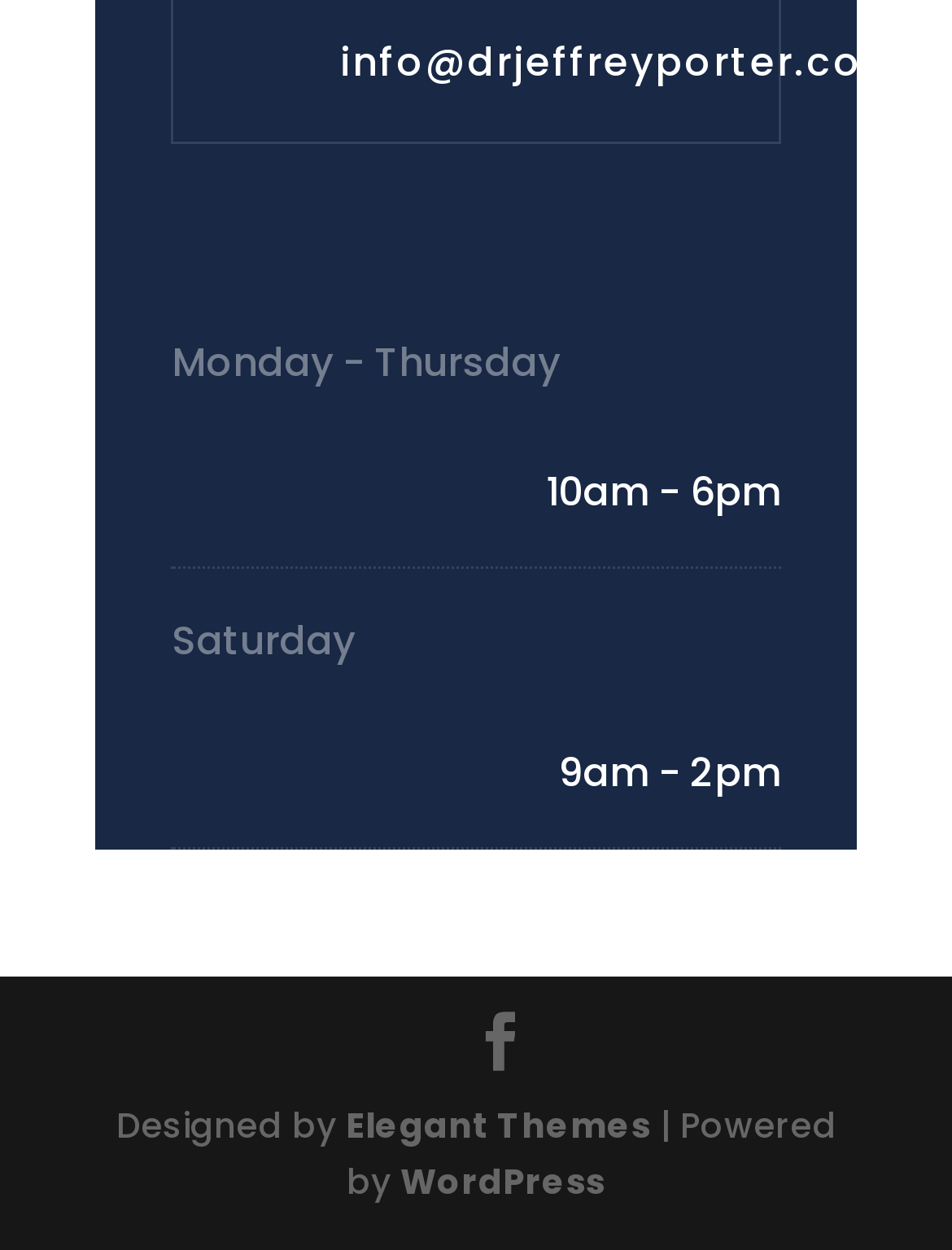What is the day with the earliest closing time? Based on the screenshot, please respond with a single word or phrase.

Saturday